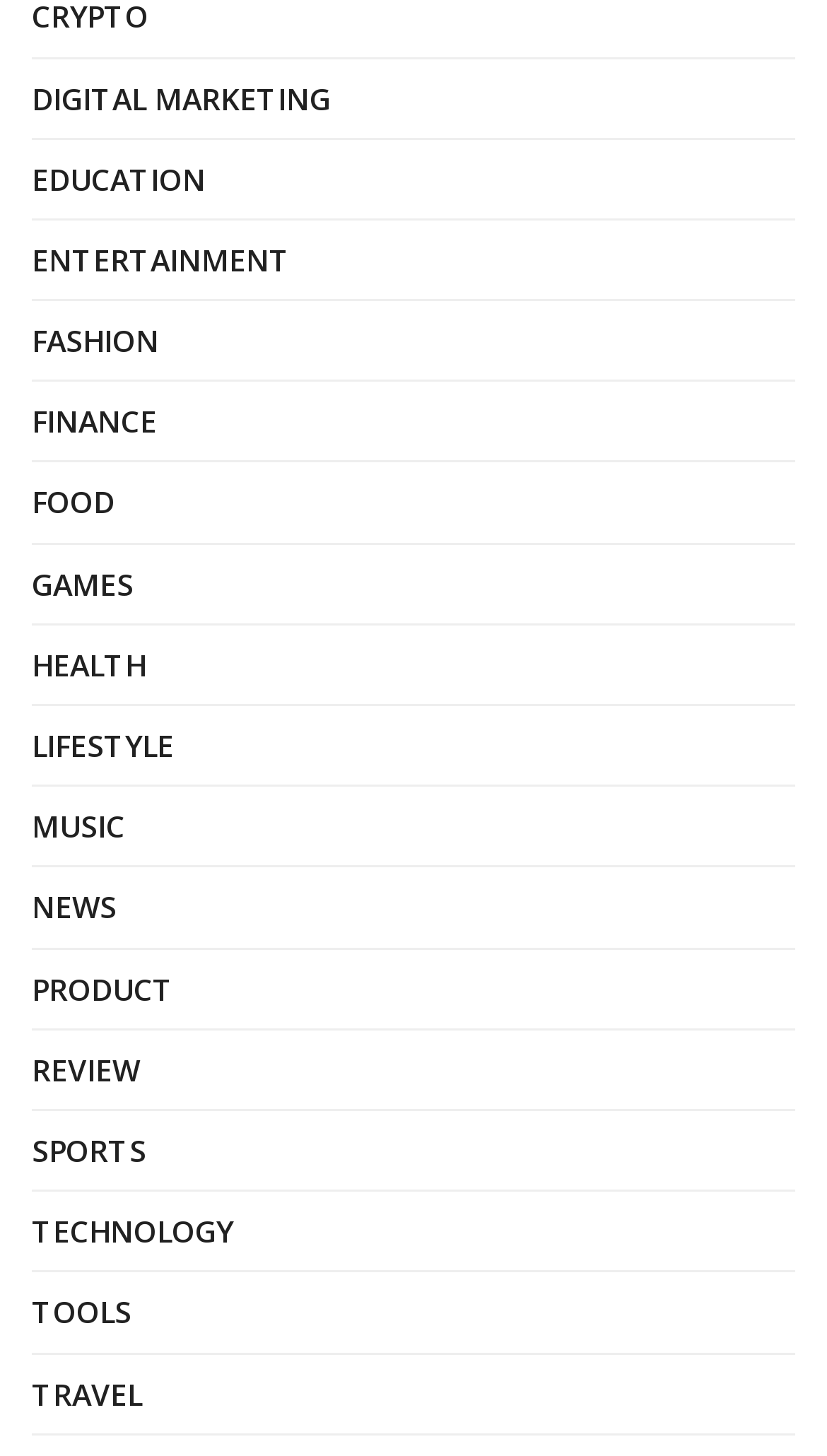Kindly determine the bounding box coordinates of the area that needs to be clicked to fulfill this instruction: "View health news".

[0.038, 0.438, 0.177, 0.475]